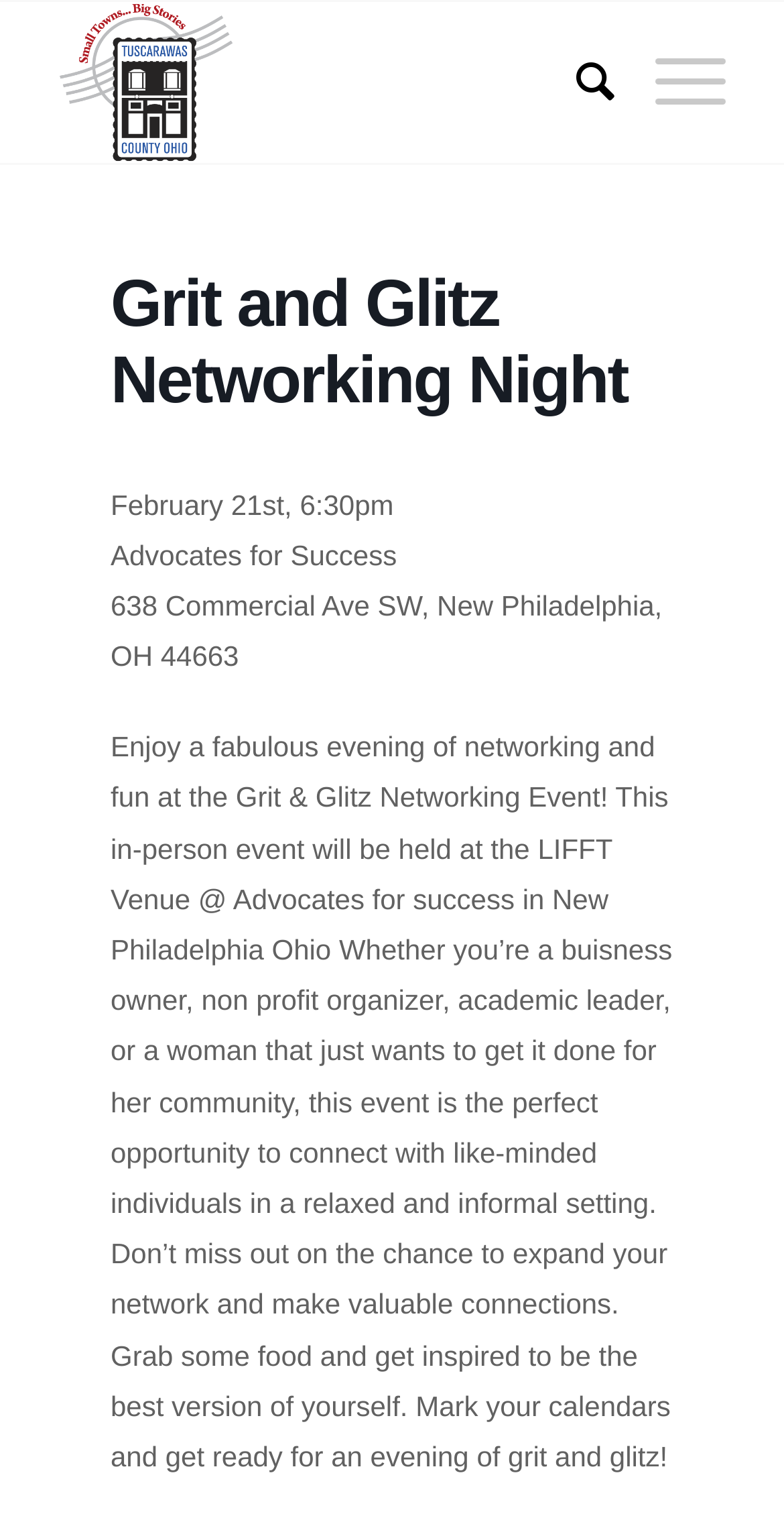What is the date of the Grit and Glitz Networking Night?
Please provide a single word or phrase answer based on the image.

February 21st